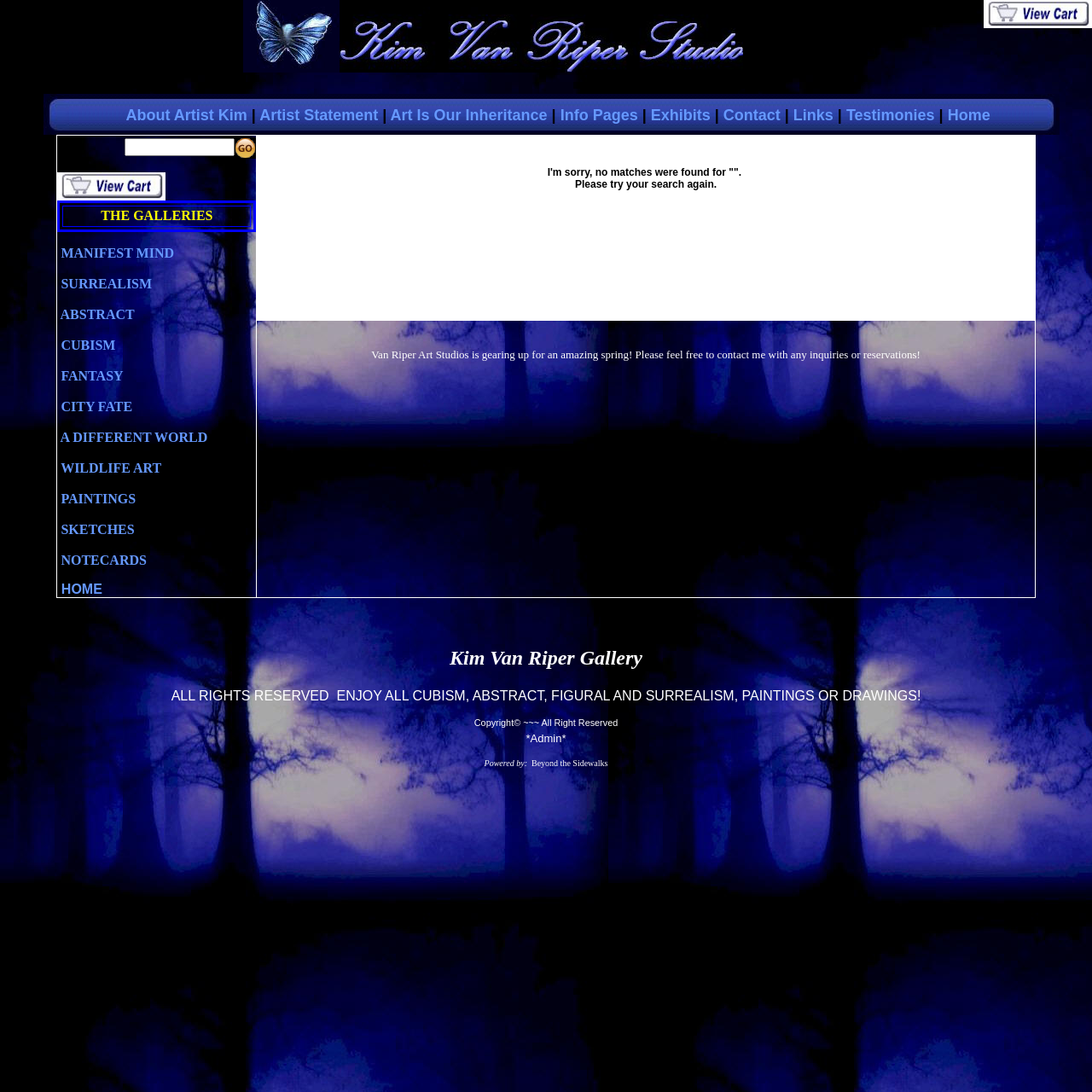Explain the webpage's layout and main content in detail.

The webpage is for Kim van Riper Art Studio, which offers original paintings and reproductions of art by Kimberly van Riper. At the top of the page, there is a logo image on the right side, accompanied by a heading that reads "Kim van Riper, Fine Art Tempe AZ". Below this, there is a navigation menu with links to various pages, including "About Artist Kim", "Artist Statement", "Art Is Our Inheritance", "Info Pages", "Exhibits", "Contact", "Links", "Testimonies", and "Home". 

On the left side of the page, there is a table with a search function, allowing users to search for specific art pieces or keywords. Below this, there is a list of links to different art categories, including "THE GALLERIES", "MANIFEST MIND", "SURREALISM", "ABSTRACT", "CUBISM", "FANTASY", "CITY FATE", "A DIFFERENT WORLD", "WILDLIFE ART", "PAINTINGS", "SKETCHES", "NOTECARDS", and "HOME". 

On the right side of the page, there is a section with a message from the artist, stating that the studio is gearing up for an amazing spring and inviting users to contact them with any inquiries or reservations. Below this, there is a copyright notice and a statement that all rights are reserved.